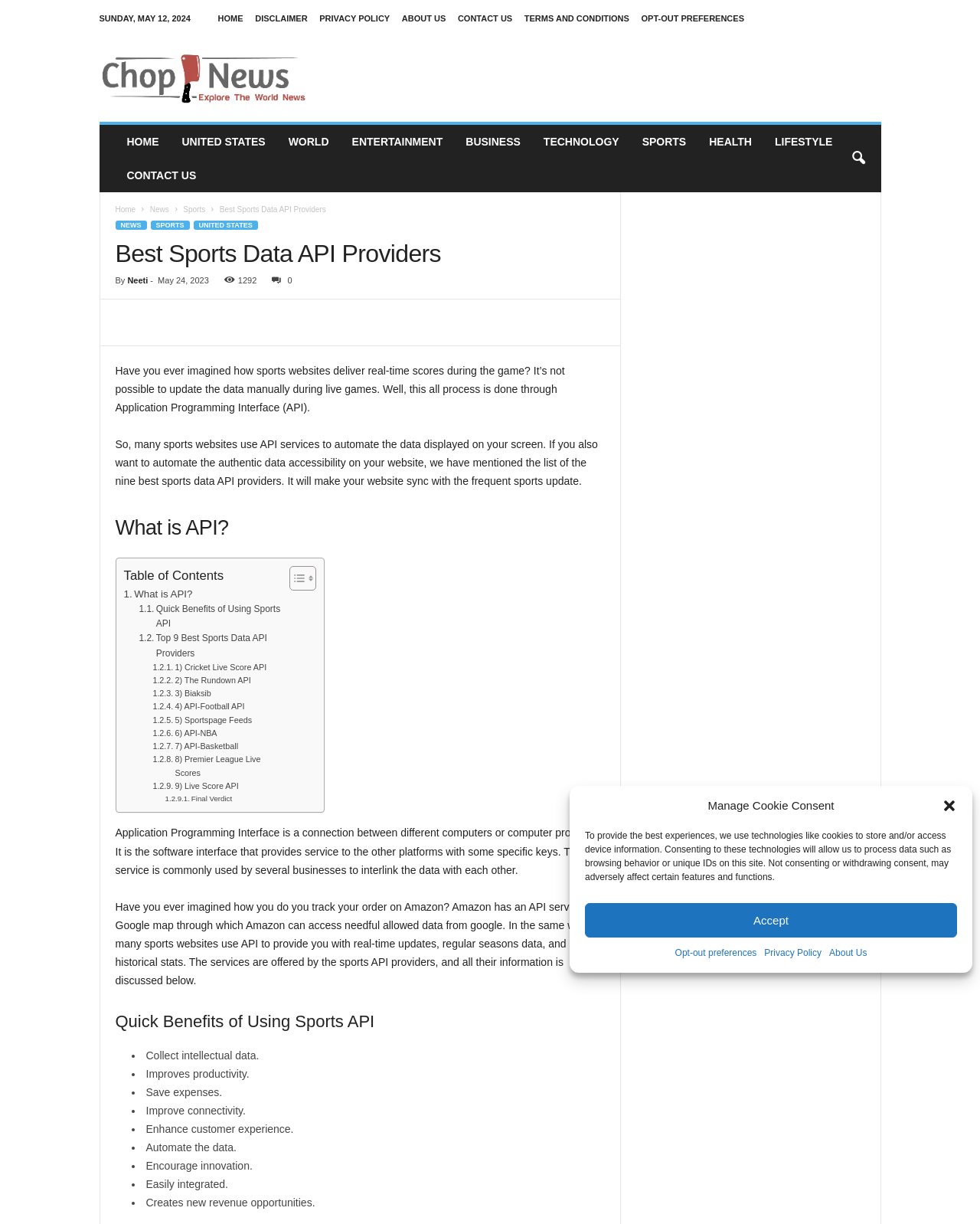Highlight the bounding box coordinates of the region I should click on to meet the following instruction: "Click the 'search icon' button".

[0.858, 0.116, 0.893, 0.143]